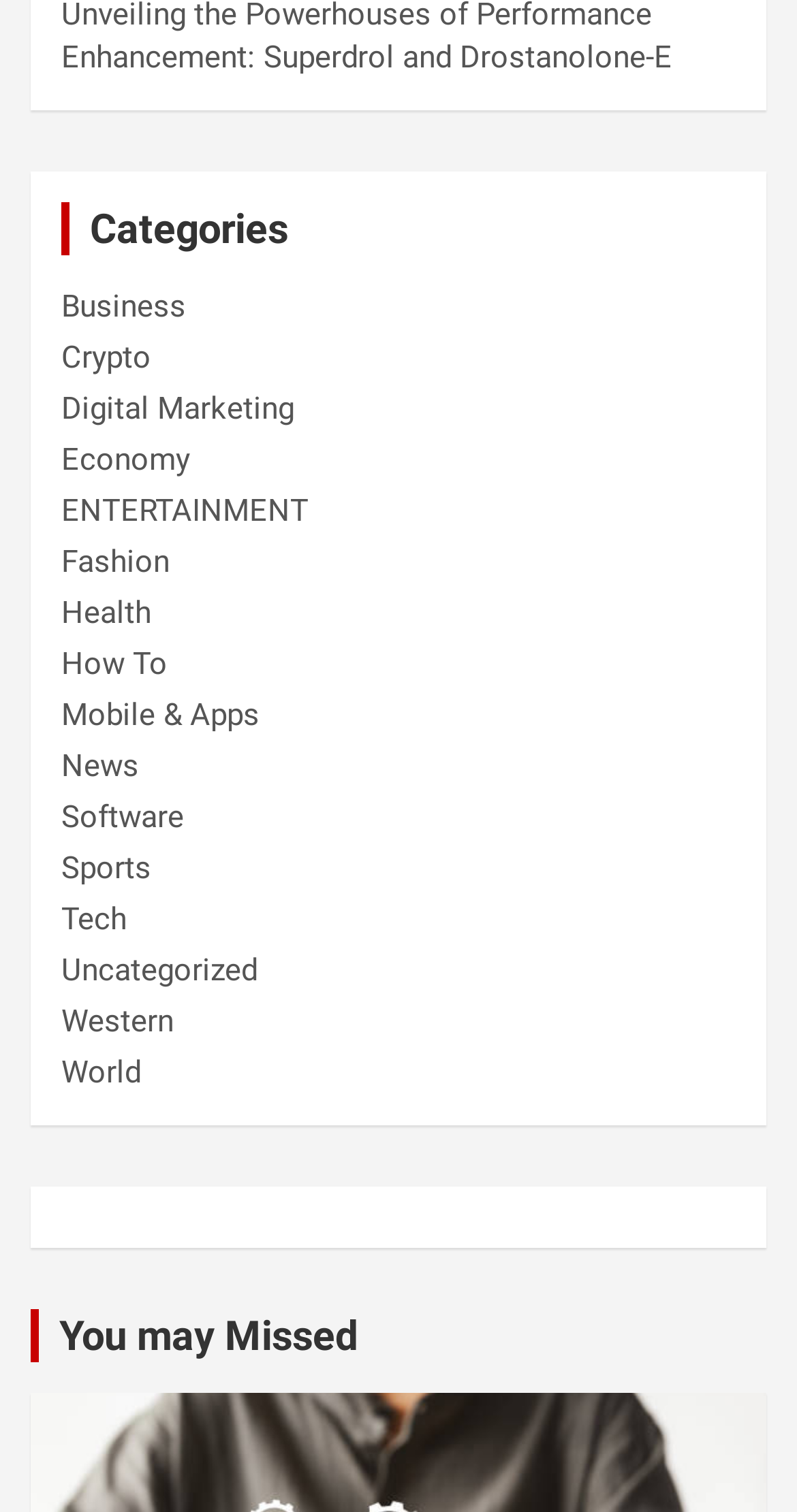Refer to the image and offer a detailed explanation in response to the question: What is the last category listed?

I can determine the last category listed by looking at the links under the 'Categories' heading and finding the last one, which is 'World'.